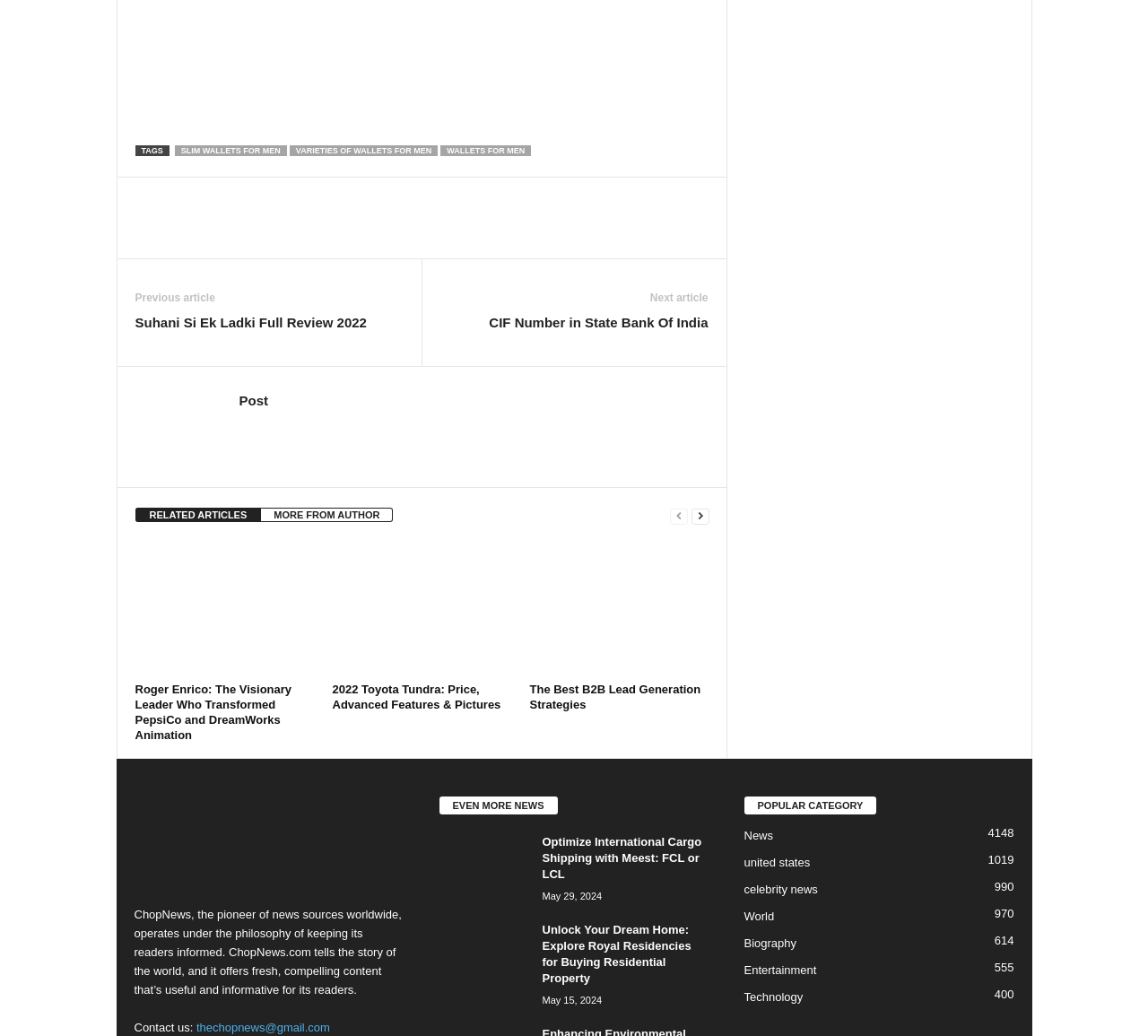Refer to the image and offer a detailed explanation in response to the question: How many categories are listed under 'POPULAR CATEGORY'?

I counted the number of links listed under the 'POPULAR CATEGORY' heading, which are 'News 4148', 'united states 1019', 'celebrity news 990', 'World 970', 'Biography 614', 'Entertainment 555', and 'Technology 400'.